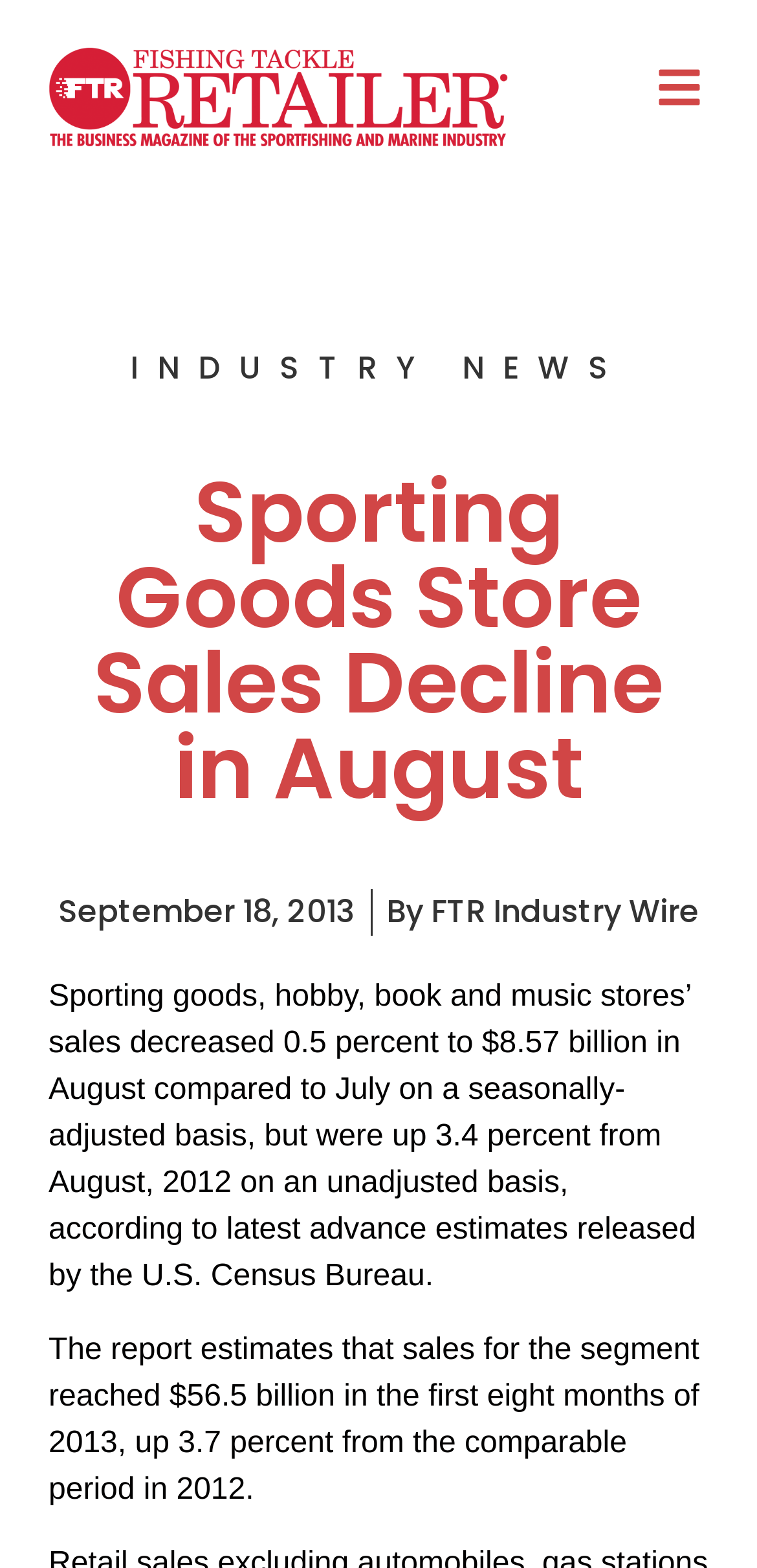What is the sales percentage decrease in August?
Please provide a single word or phrase in response based on the screenshot.

0.5 percent